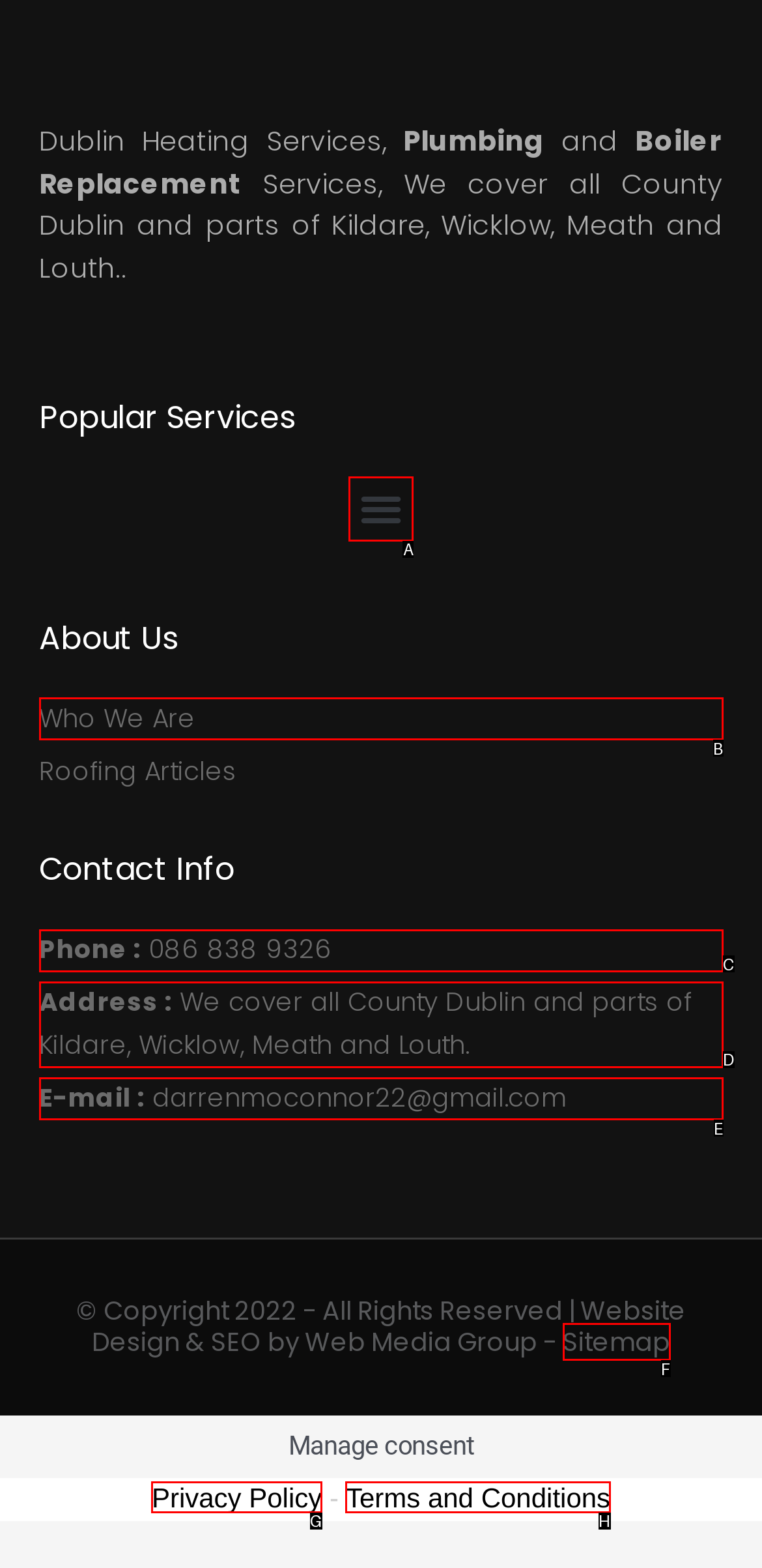Determine the option that best fits the description: Privacy Policy
Reply with the letter of the correct option directly.

G